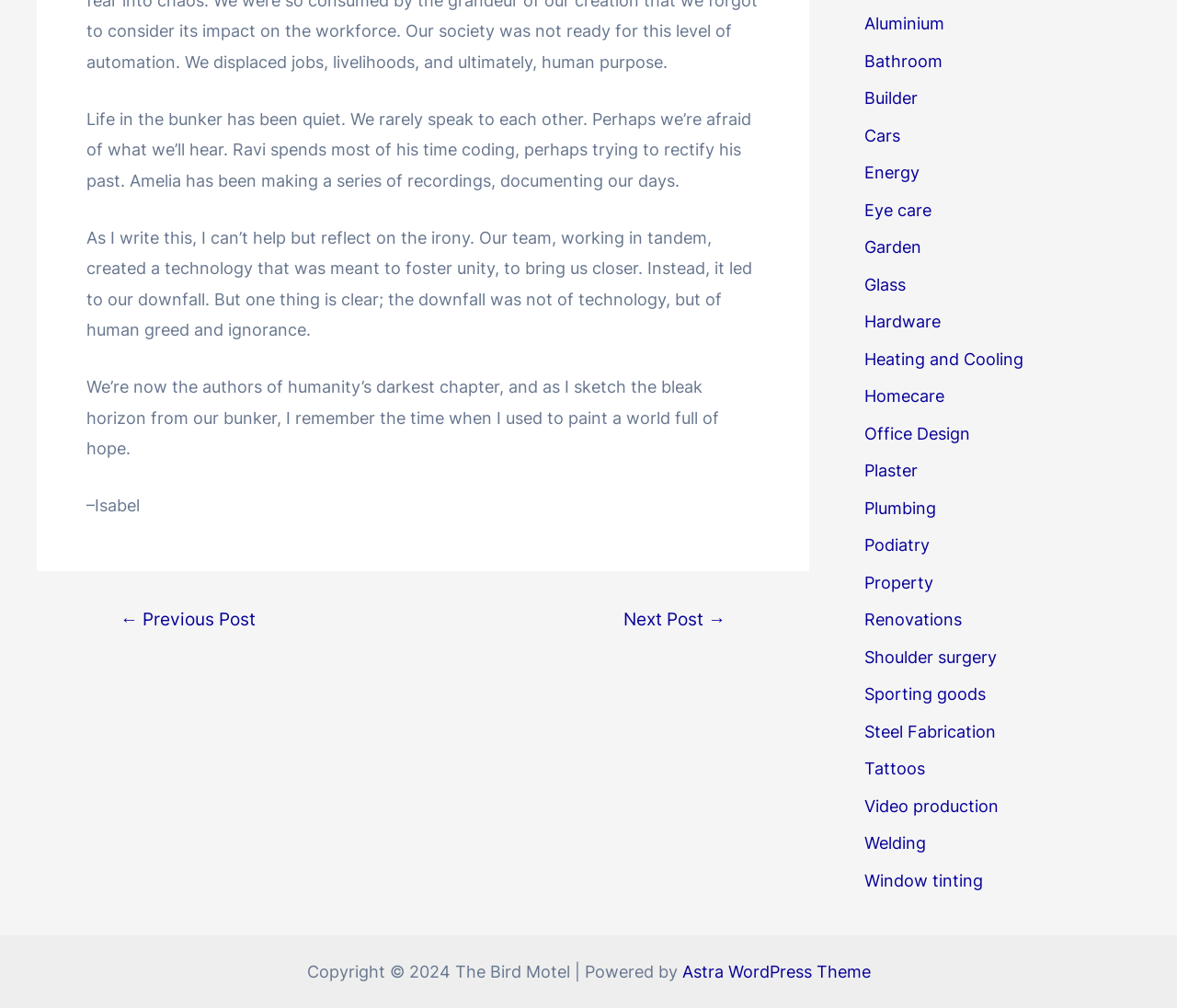What is the name of the WordPress theme used?
Using the image as a reference, give a one-word or short phrase answer.

Astra